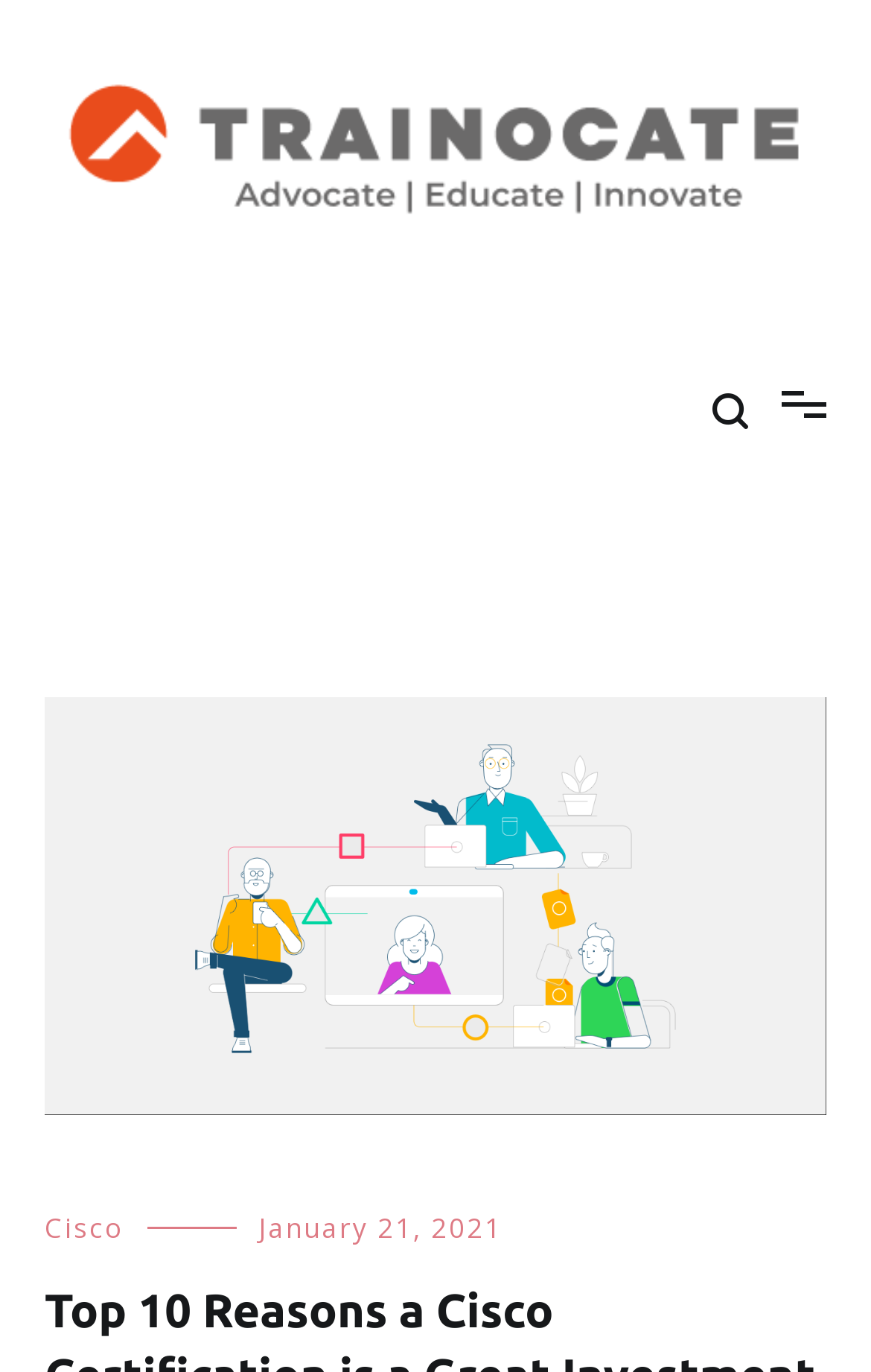Respond with a single word or short phrase to the following question: 
What is the topic of the article below the blog title?

Cisco Certification